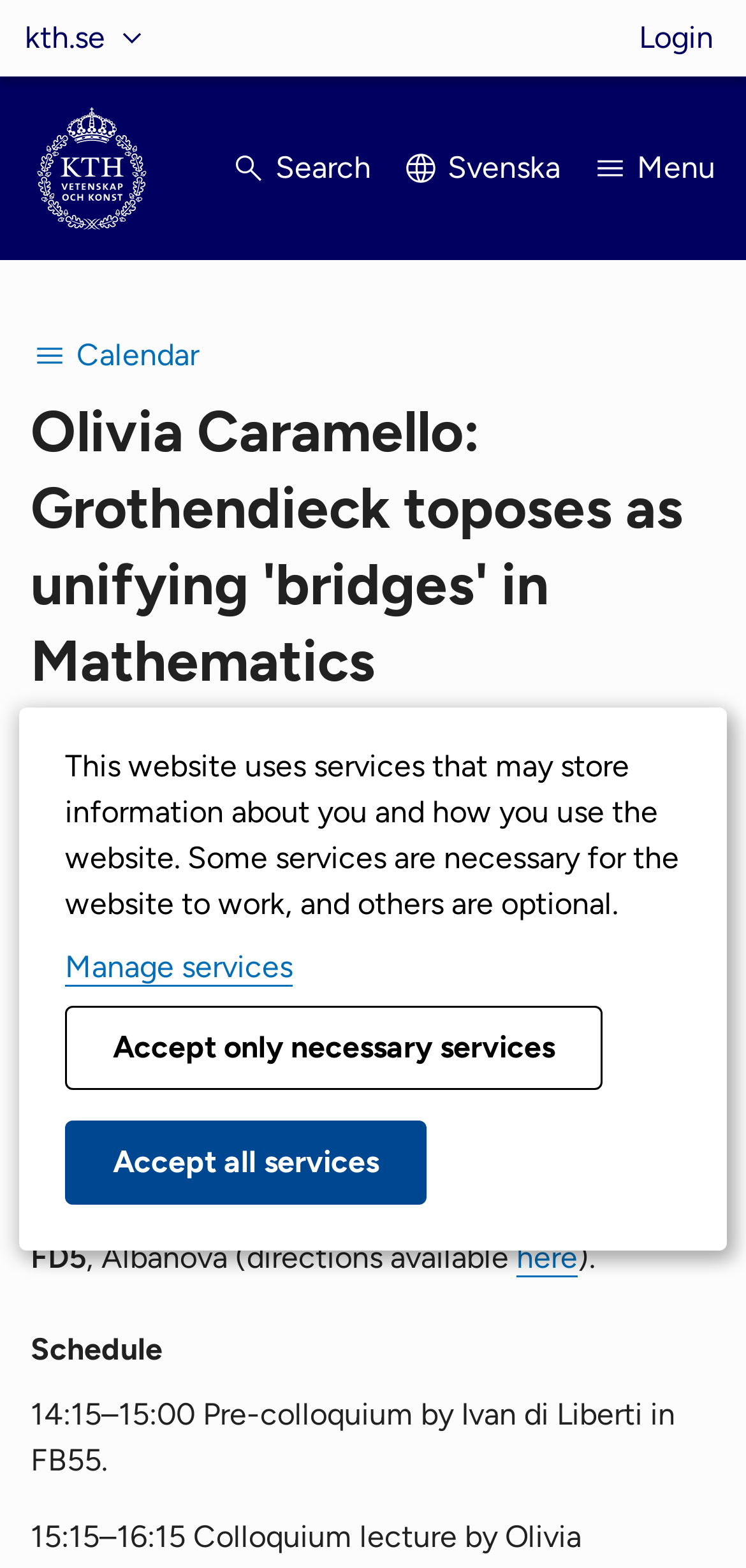Identify the bounding box coordinates of the section to be clicked to complete the task described by the following instruction: "Click the login button". The coordinates should be four float numbers between 0 and 1, formatted as [left, top, right, bottom].

[0.856, 0.0, 0.956, 0.049]